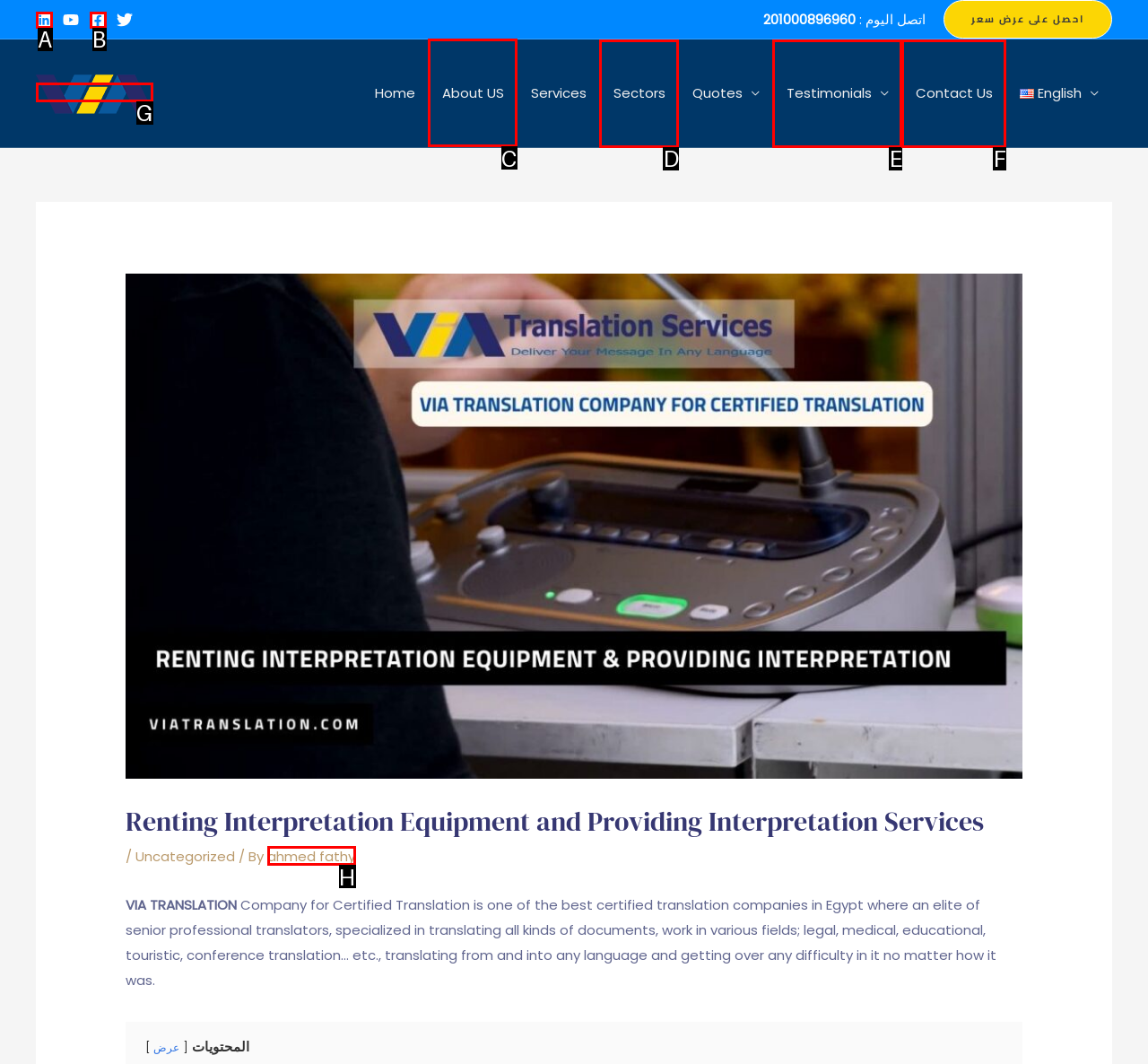Based on the task: Navigate to the About US page, which UI element should be clicked? Answer with the letter that corresponds to the correct option from the choices given.

C